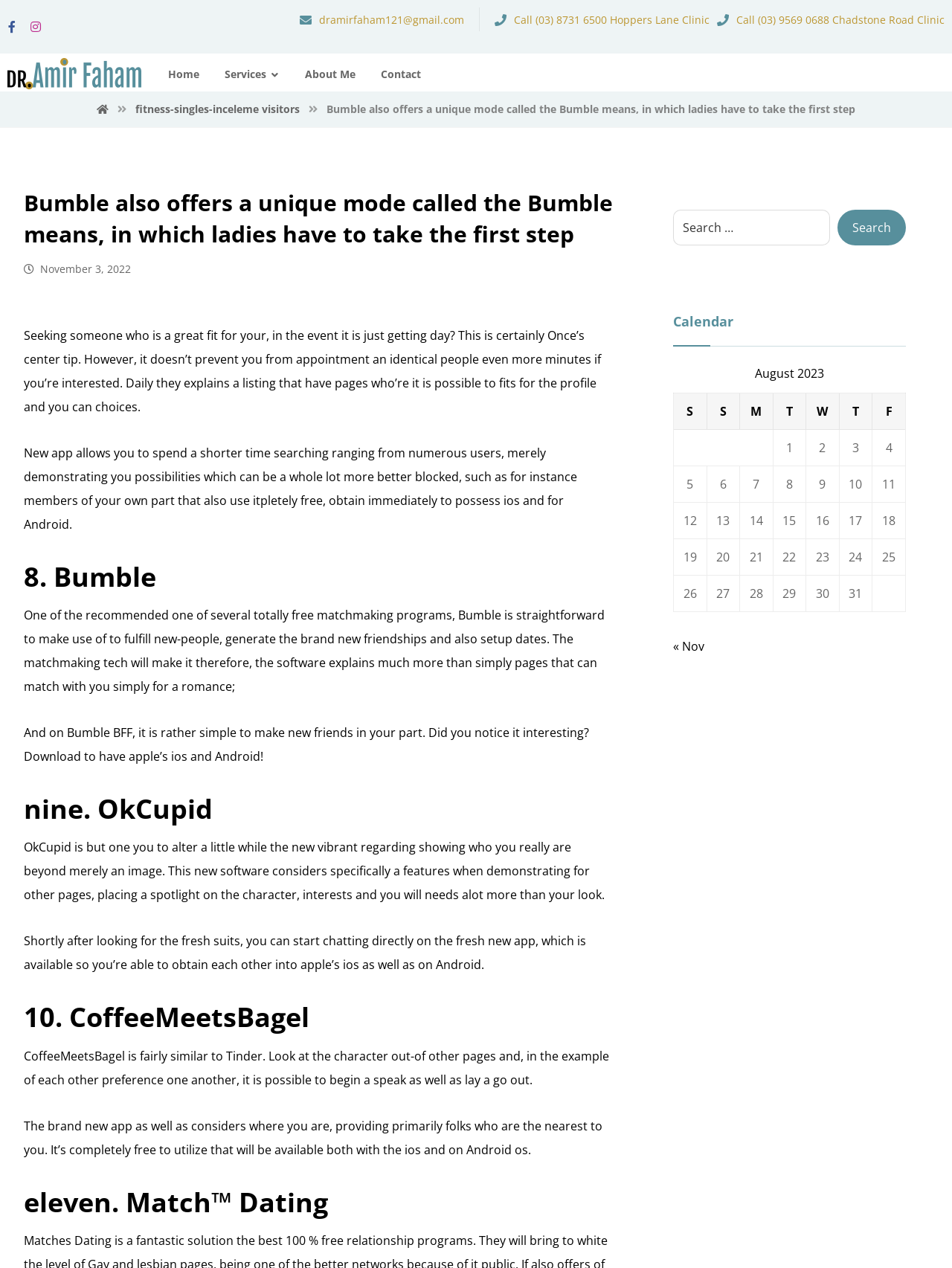Identify the bounding box coordinates necessary to click and complete the given instruction: "Search for something".

[0.707, 0.165, 0.951, 0.194]